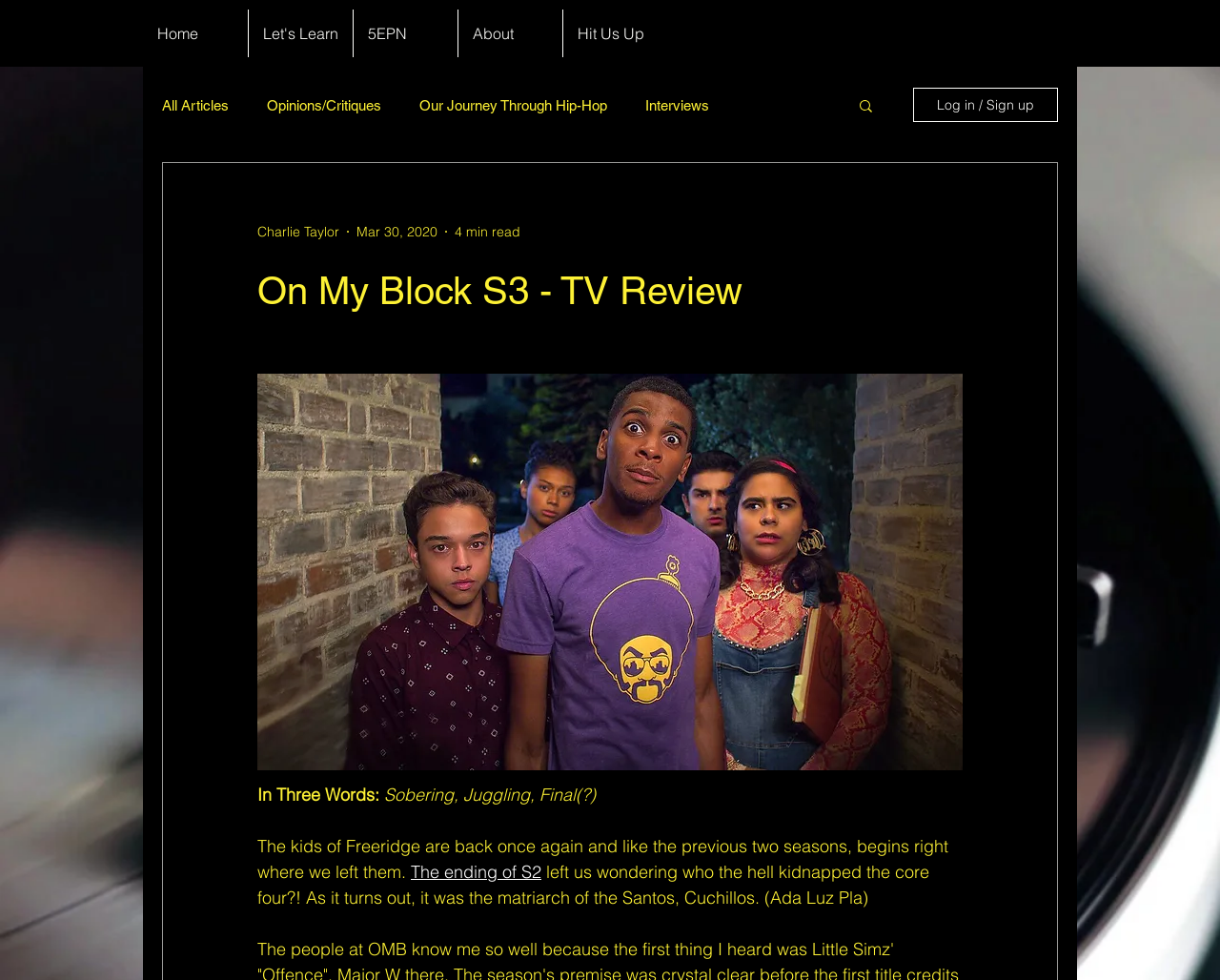Give a detailed account of the webpage's layout and content.

The webpage is a TV review of "On My Block S3". At the top, there is a navigation bar with links to "Home", "Let's Learn", "5EPN", "About", and "Hit Us Up". Below the navigation bar, there is another navigation section with links to "All Articles", "Opinions/Critiques", "Our Journey Through Hip-Hop", and "Interviews". To the right of this section, there is a search button with a magnifying glass icon.

Below the navigation sections, there is a heading that reads "On My Block S3 - TV Review". Underneath the heading, there is a brief summary of the review in three words: "Sobering, Juggling, Final(?)" followed by a short paragraph that describes the show's plot. The paragraph mentions that the kids of Freeridge are back with a new life or death task and that the show picks up where the previous season left off.

To the right of the heading, there is a button with no text. Above the heading, there is a section with the author's name "Charlie Taylor", the date "Mar 30, 2020", and the estimated read time "4 min read".